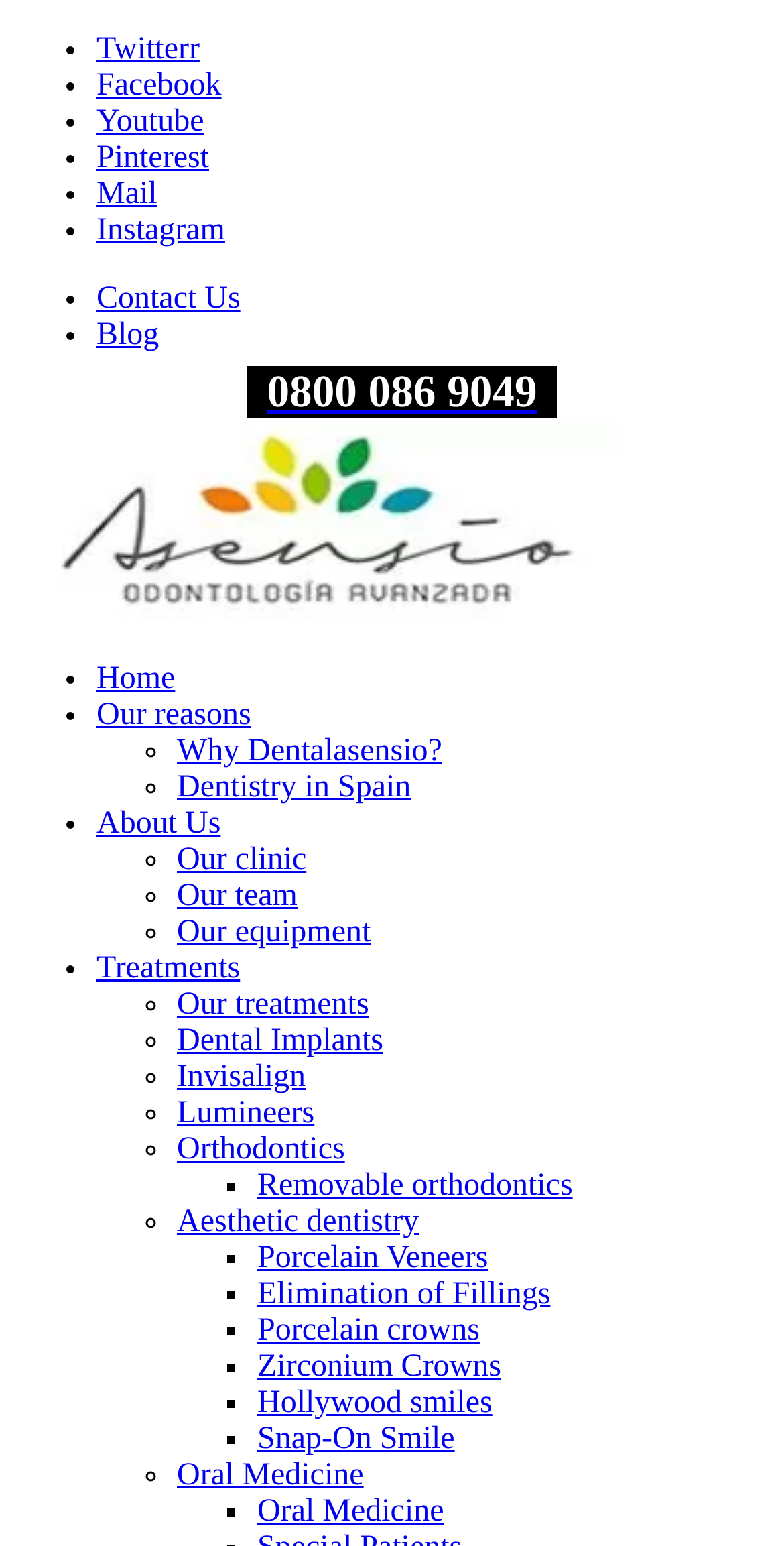Indicate the bounding box coordinates of the element that needs to be clicked to satisfy the following instruction: "Read about What is a Stomatologist?". The coordinates should be four float numbers between 0 and 1, i.e., [left, top, right, bottom].

[0.075, 0.388, 0.719, 0.424]